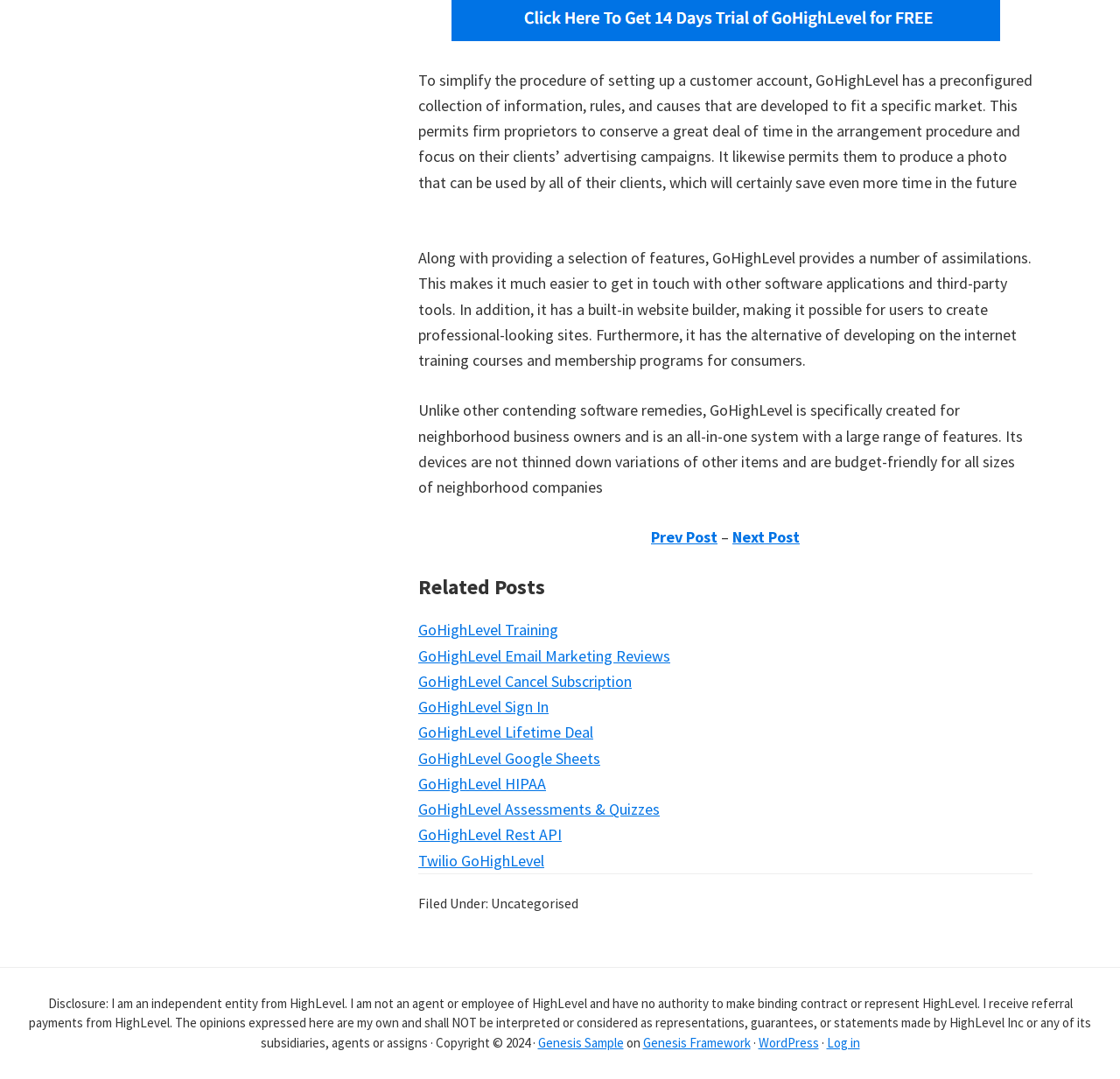What is the author's relationship with HighLevel?
Give a one-word or short phrase answer based on the image.

independent entity